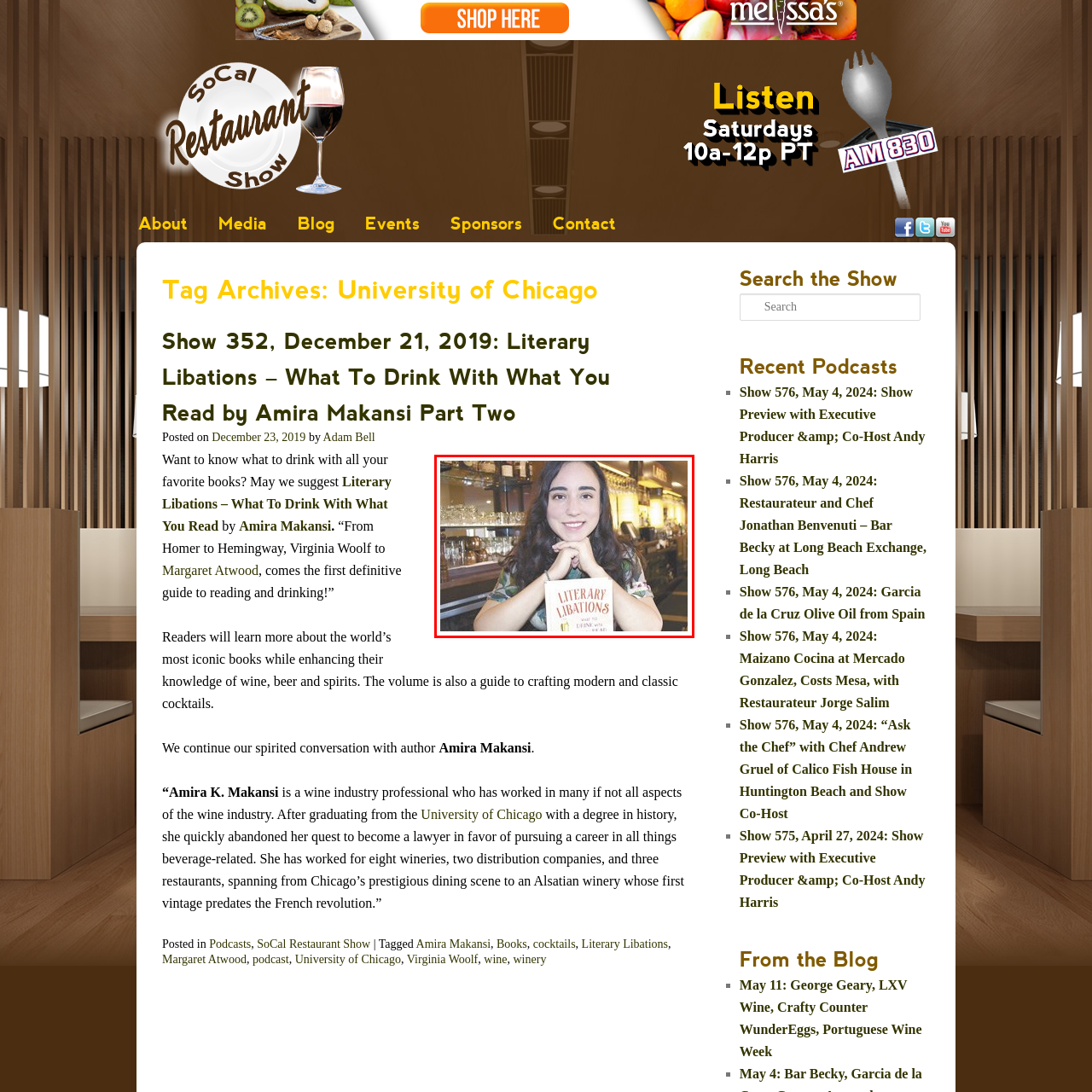Use the image within the highlighted red box to answer the following question with a single word or phrase:
What is the title of the book?

Literary Libations